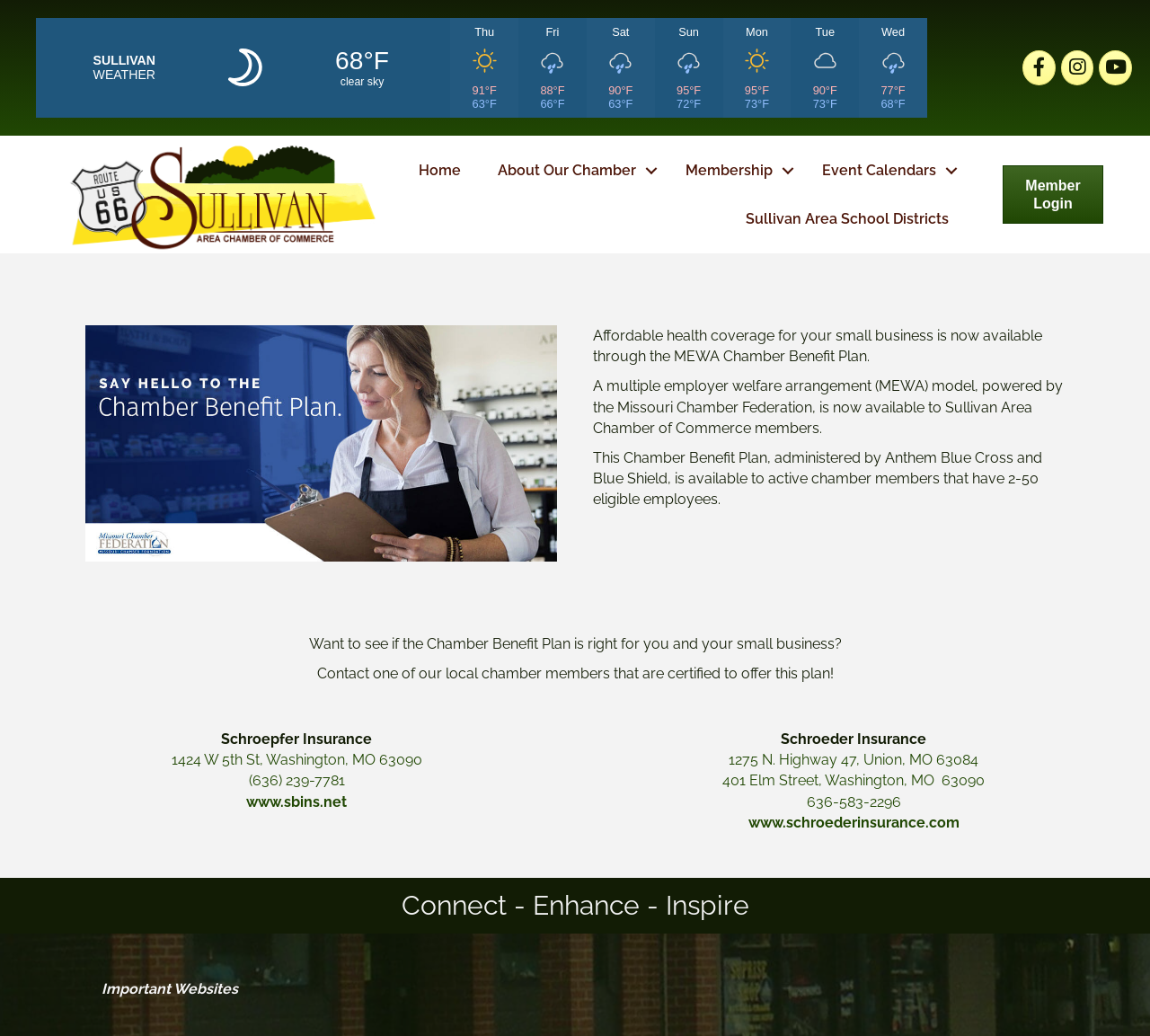Identify the bounding box coordinates of the section that should be clicked to achieve the task described: "Check the weather".

[0.031, 0.017, 0.806, 0.114]